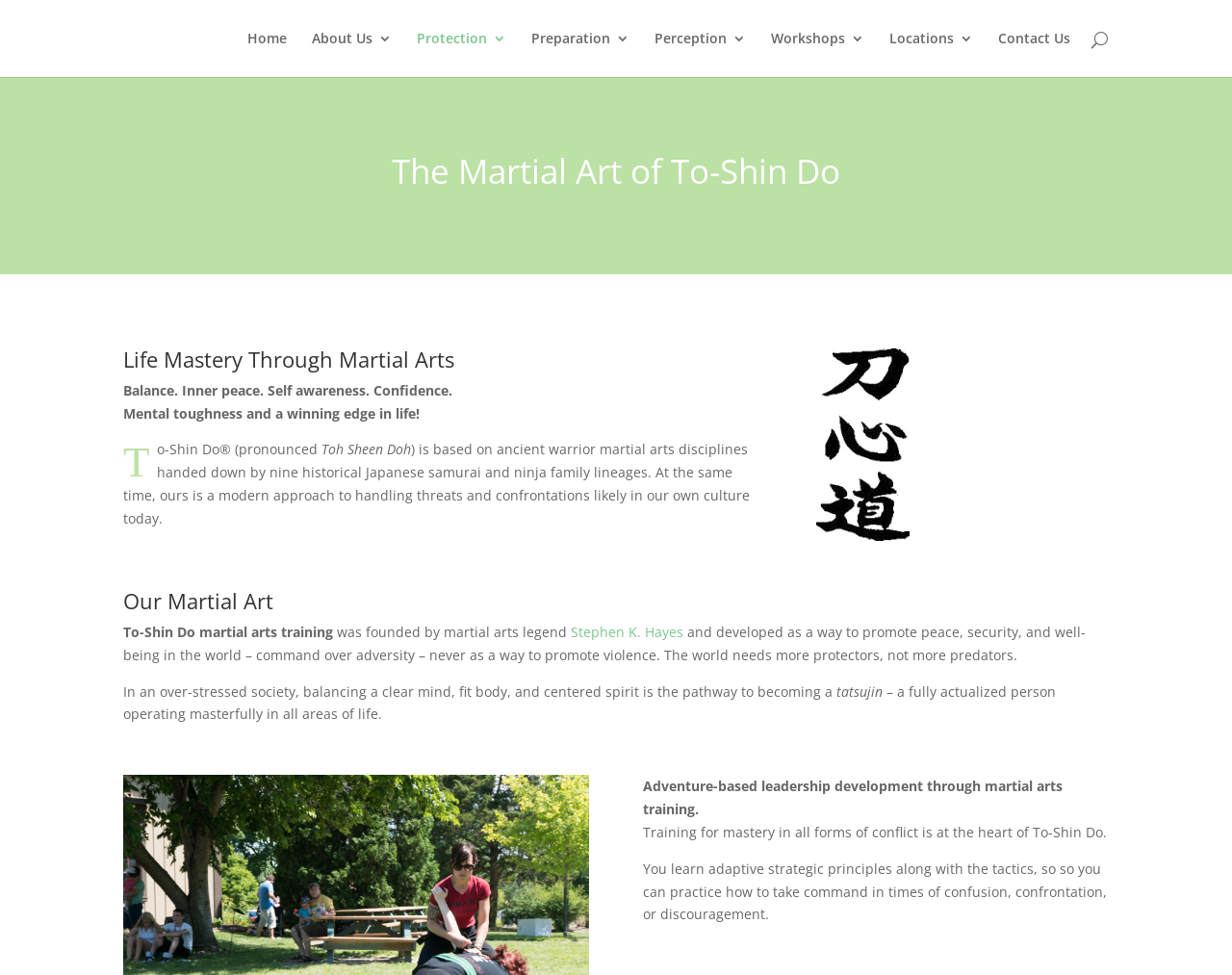Locate the bounding box coordinates of the clickable area to execute the instruction: "Search for something". Provide the coordinates as four float numbers between 0 and 1, represented as [left, top, right, bottom].

[0.1, 0.0, 0.9, 0.001]